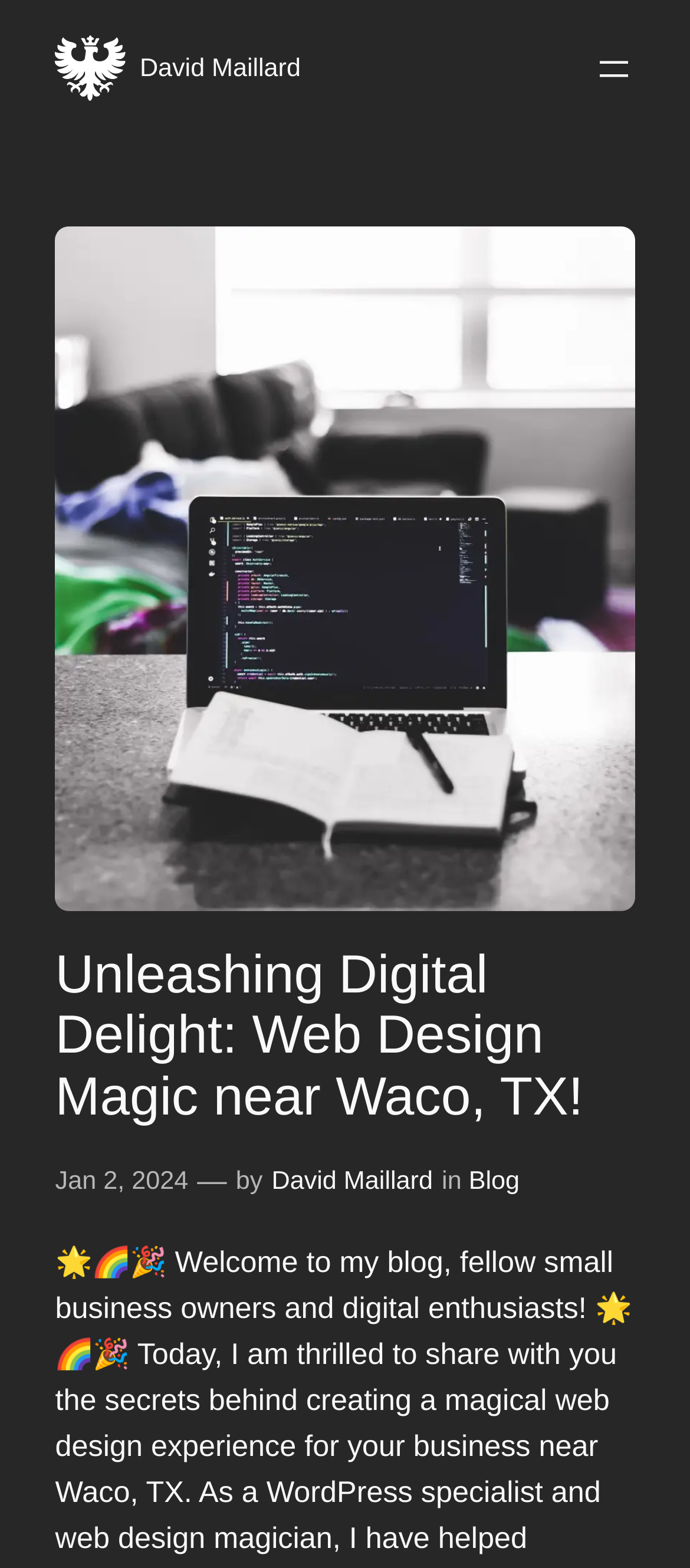What is the category of the blog post?
Answer briefly with a single word or phrase based on the image.

Blog